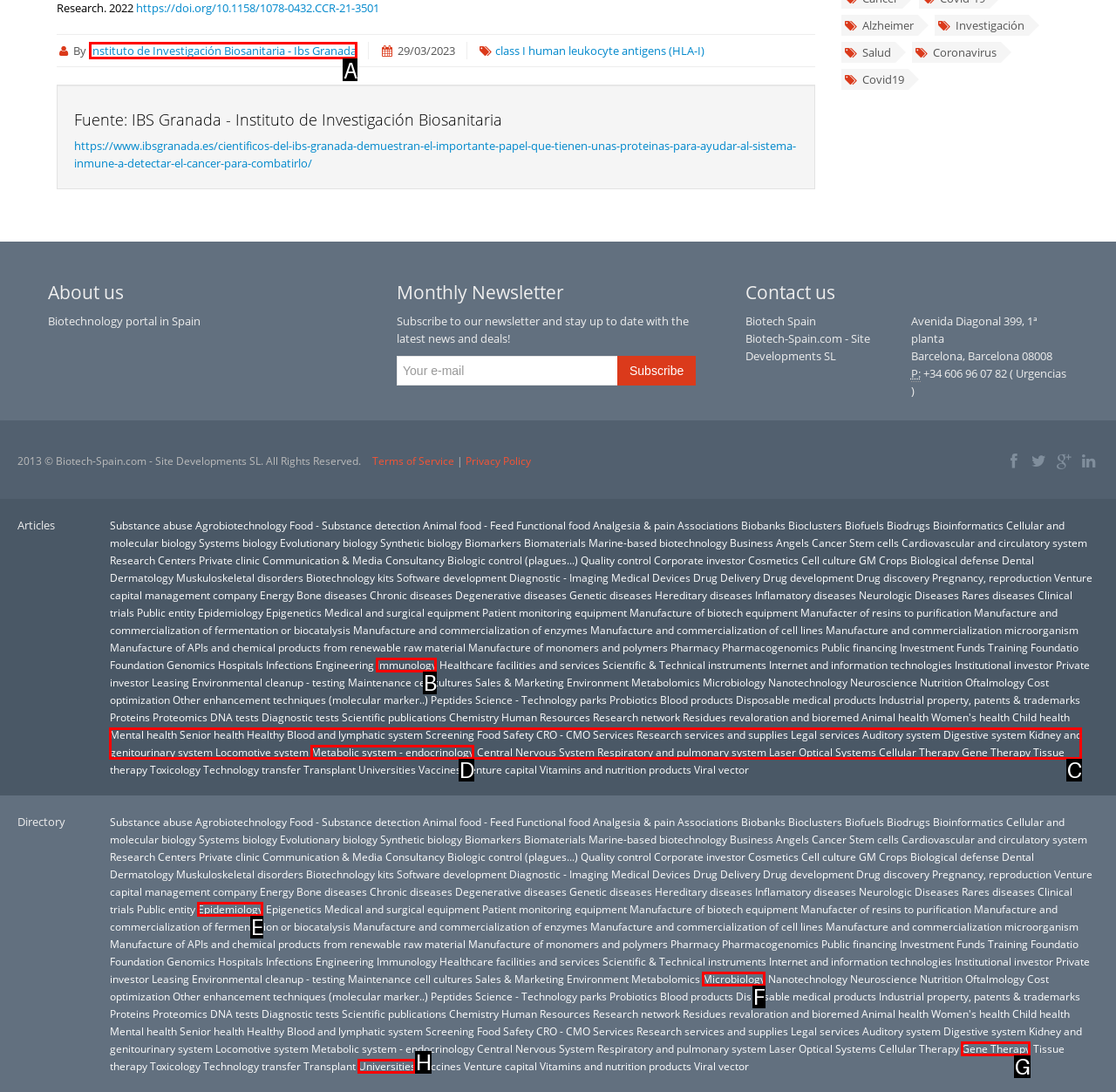Determine which letter corresponds to the UI element to click for this task: Visit the IBS Granada website
Respond with the letter from the available options.

A